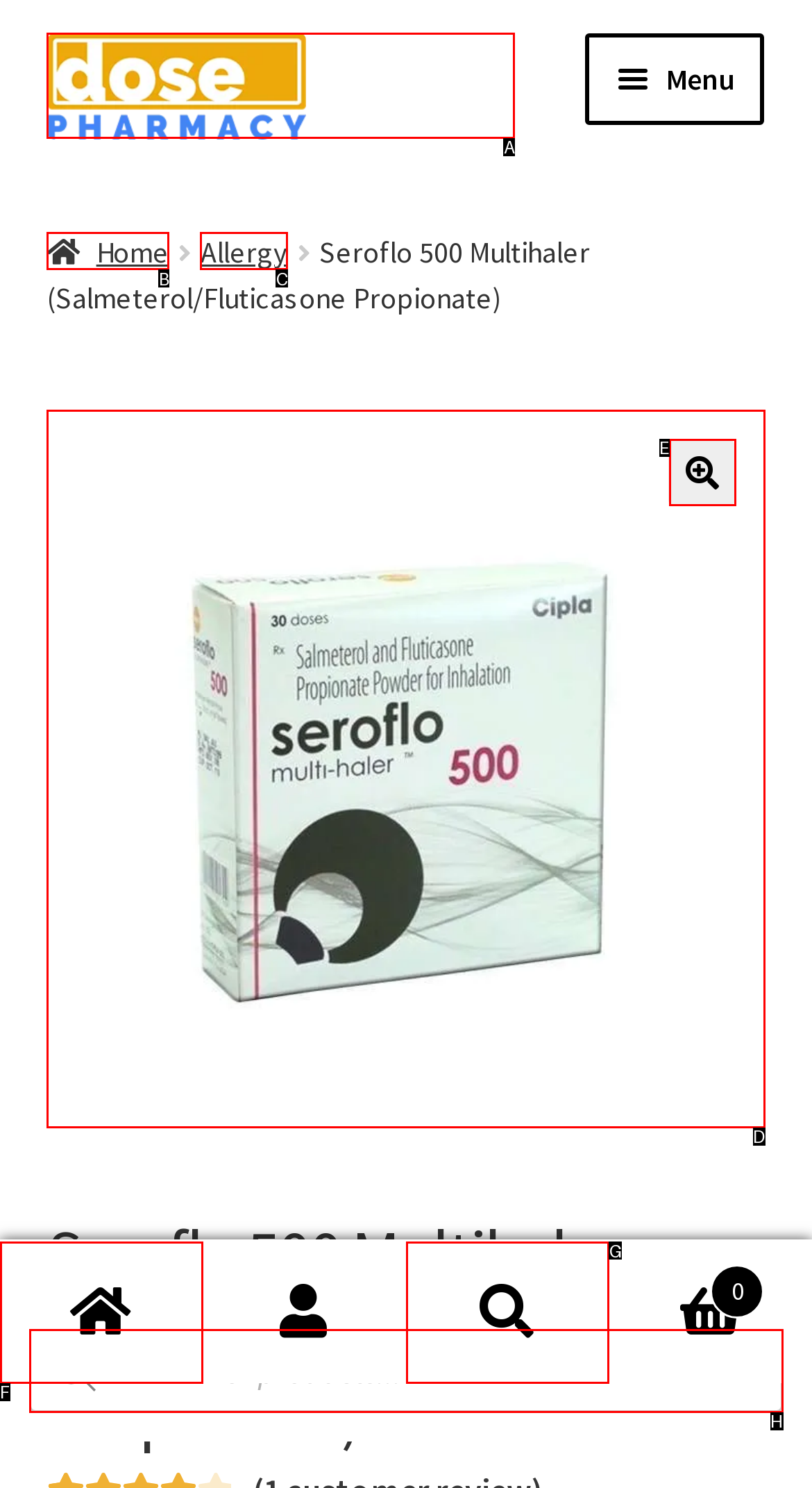Choose the UI element you need to click to carry out the task: go to dose pharmacy.
Respond with the corresponding option's letter.

A